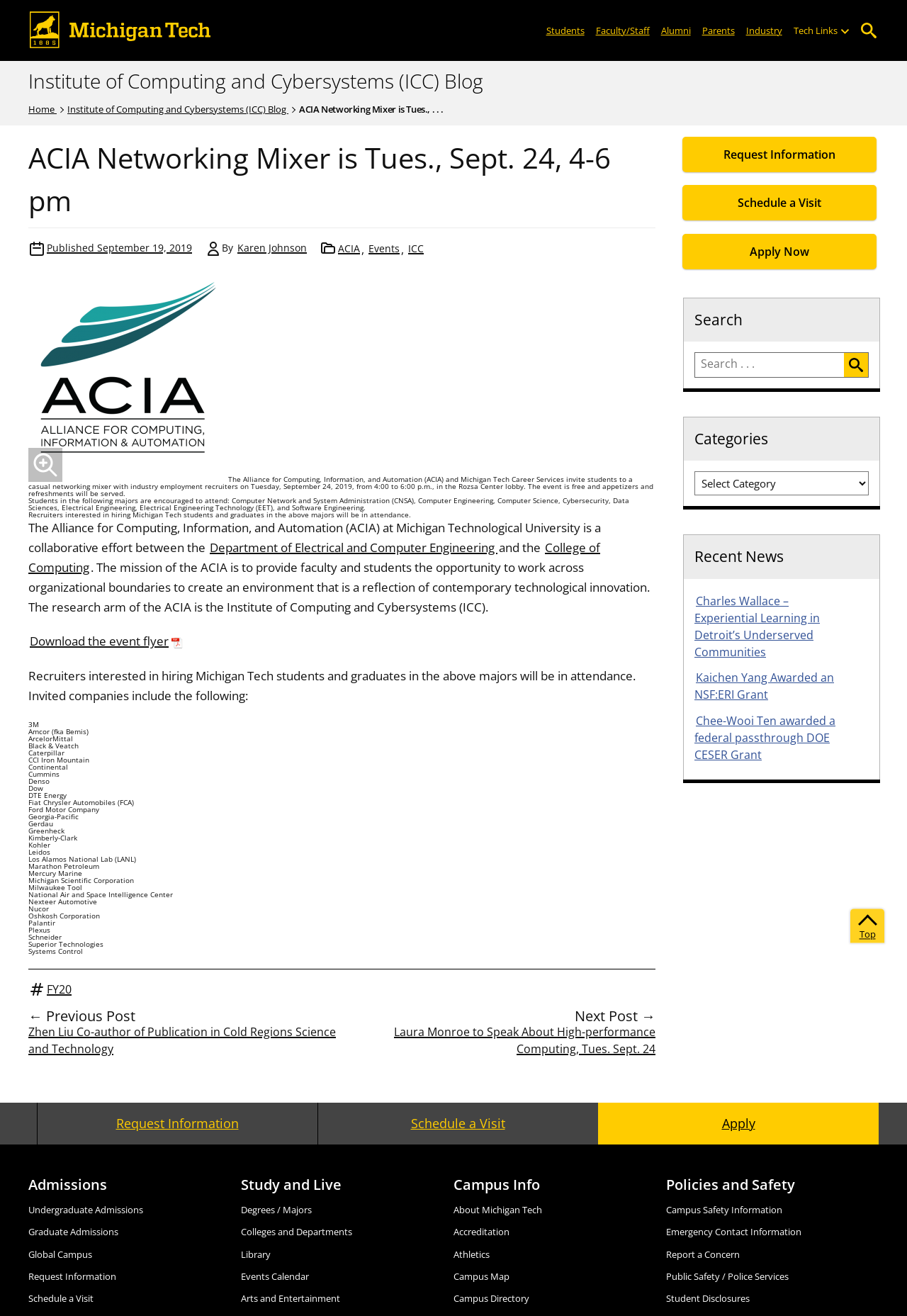What is the location of the ACIA Networking Mixer?
Please look at the screenshot and answer in one word or a short phrase.

Rozsa Center lobby